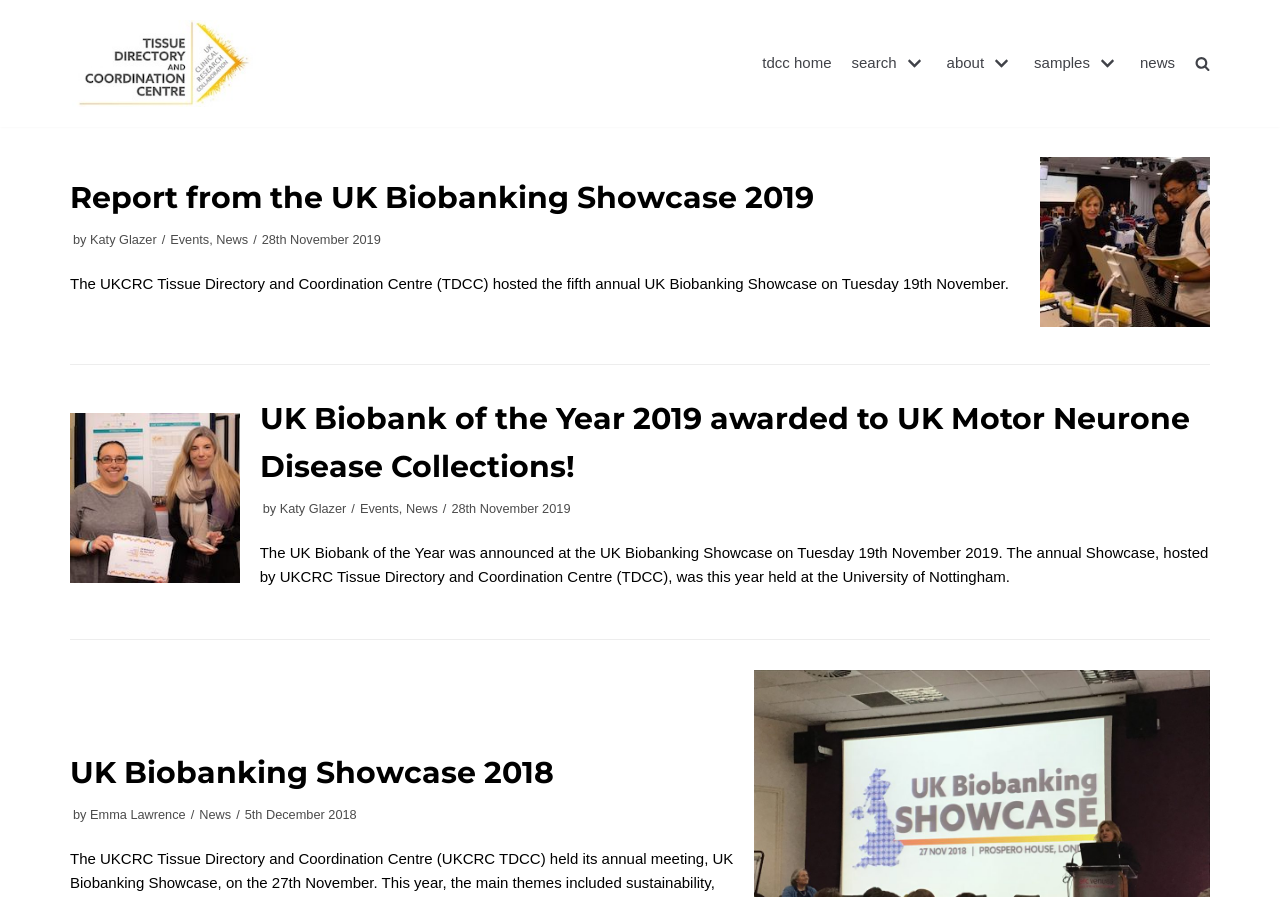Identify the coordinates of the bounding box for the element described below: "parent_node: samples". Return the coordinates as four float numbers between 0 and 1: [left, top, right, bottom].

[0.852, 0.057, 0.875, 0.085]